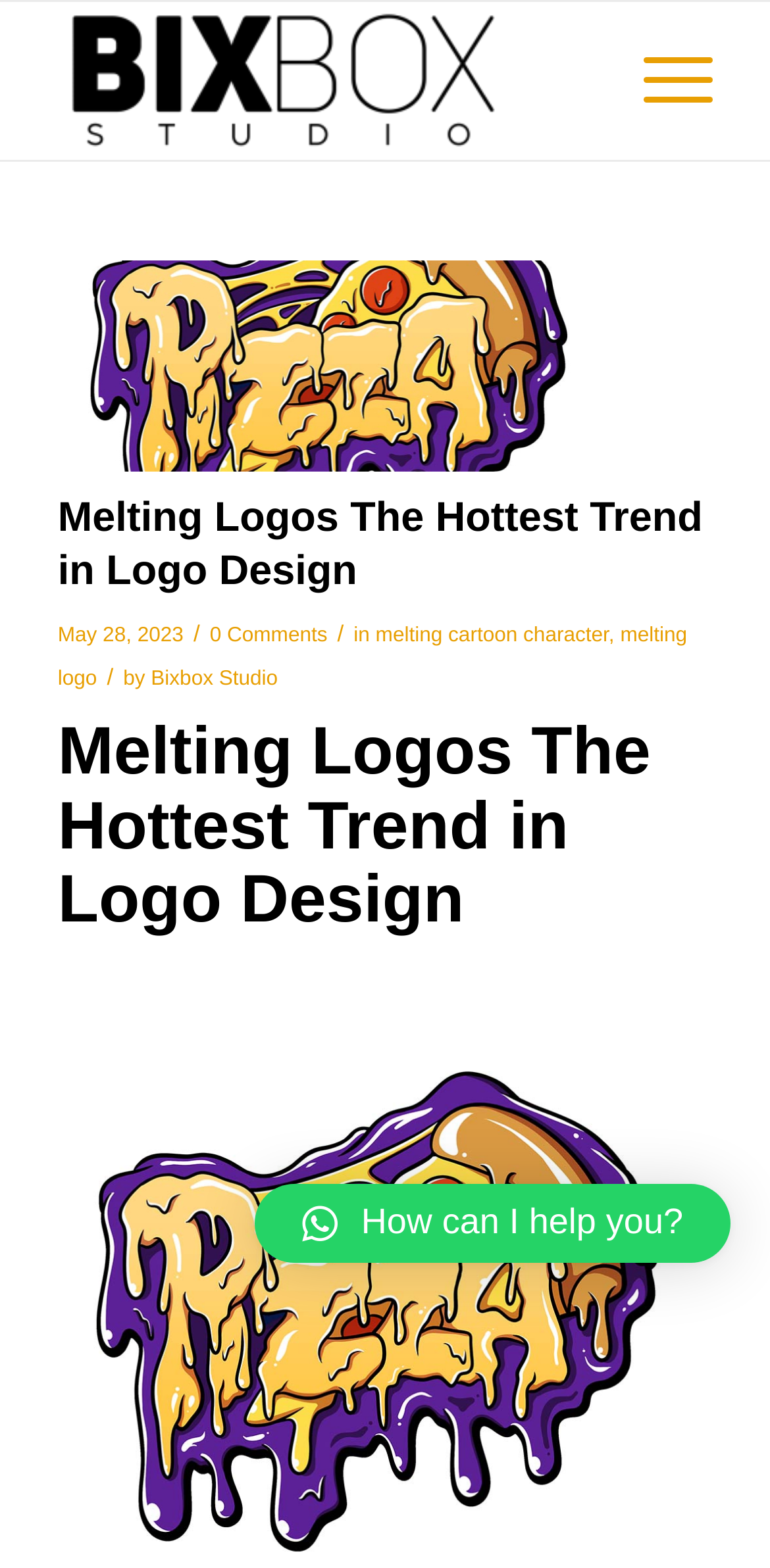Who is the author of the article?
Provide a detailed answer to the question using information from the image.

I found the author of the article by looking at the link element with the text 'by' and its adjacent link element with the text 'Bixbox Studio', which suggests that Bixbox Studio is the author of the article.